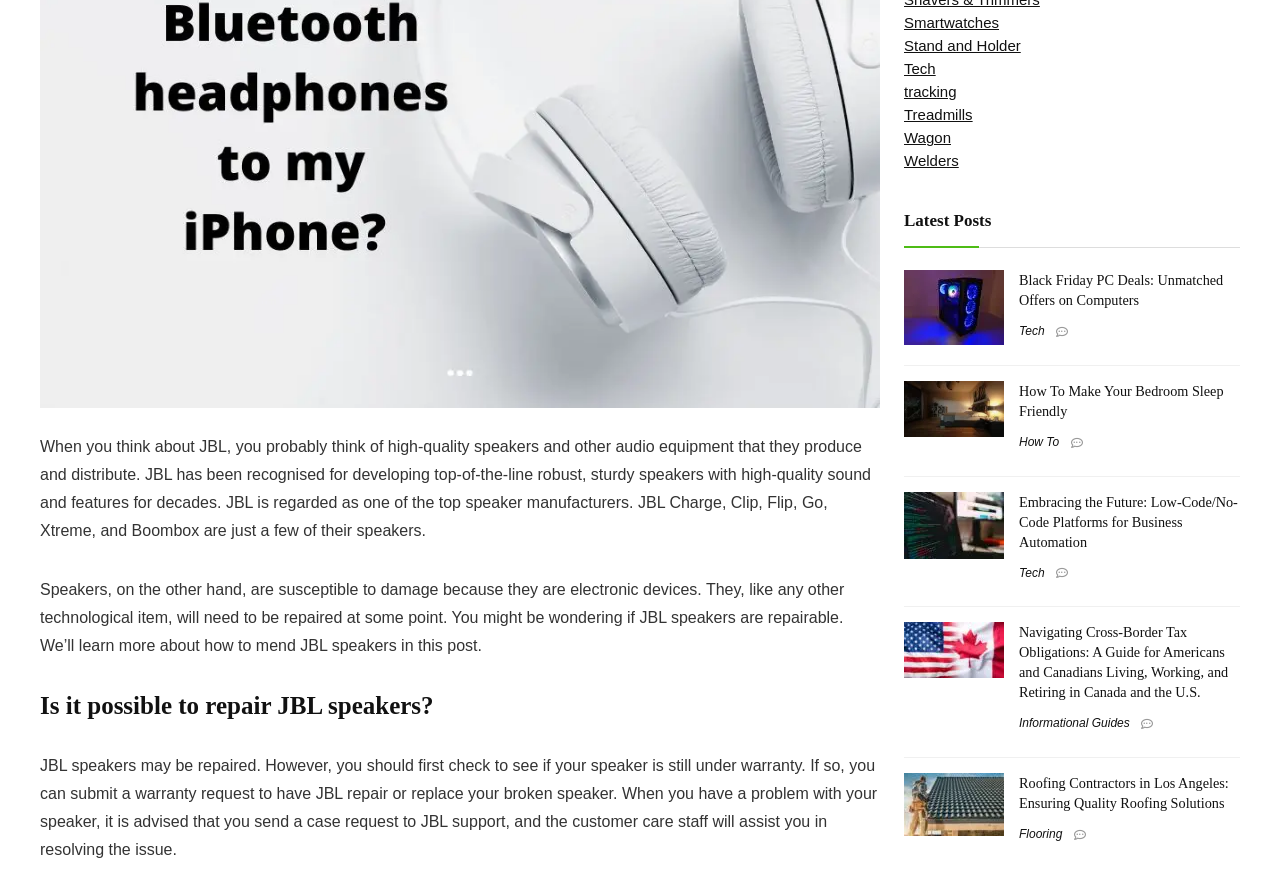Determine the bounding box of the UI component based on this description: "Treadmills". The bounding box coordinates should be four float values between 0 and 1, i.e., [left, top, right, bottom].

[0.706, 0.121, 0.76, 0.14]